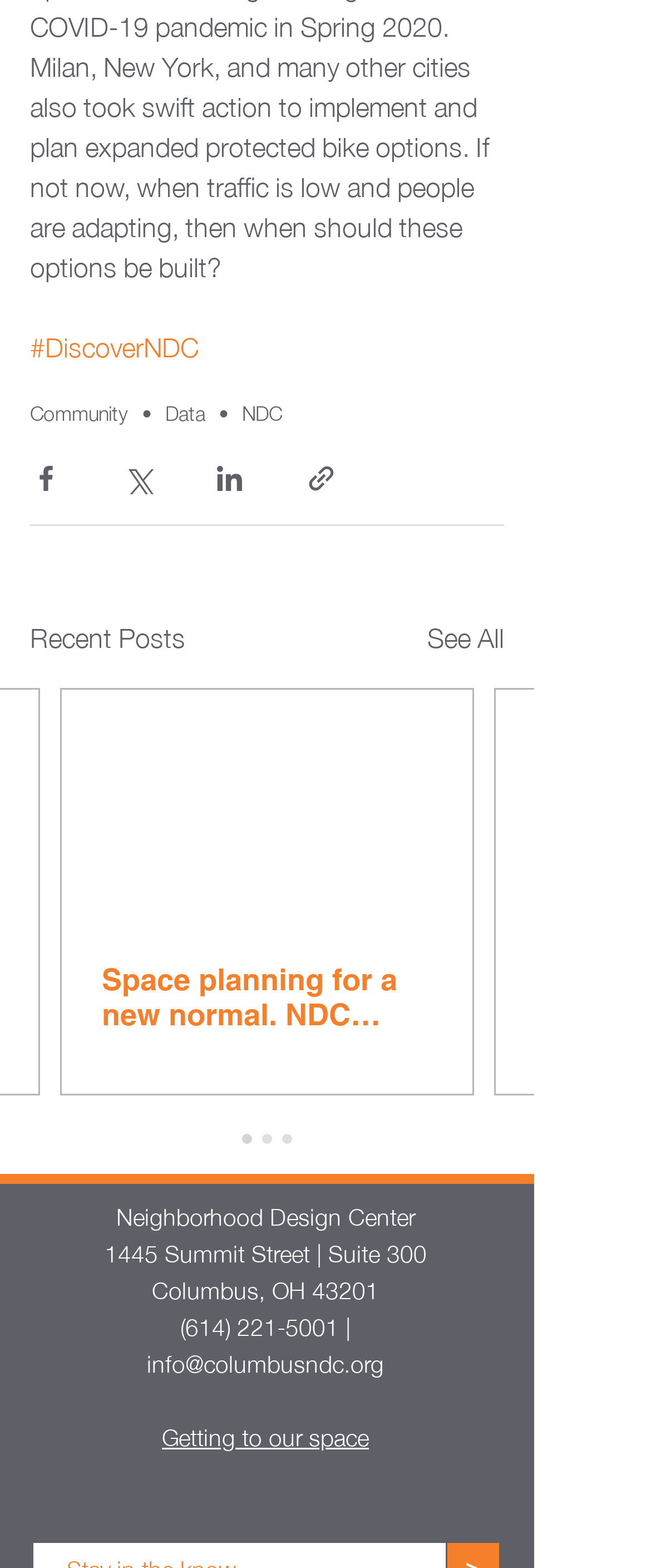Please identify the bounding box coordinates of where to click in order to follow the instruction: "View recent posts".

[0.046, 0.394, 0.285, 0.42]